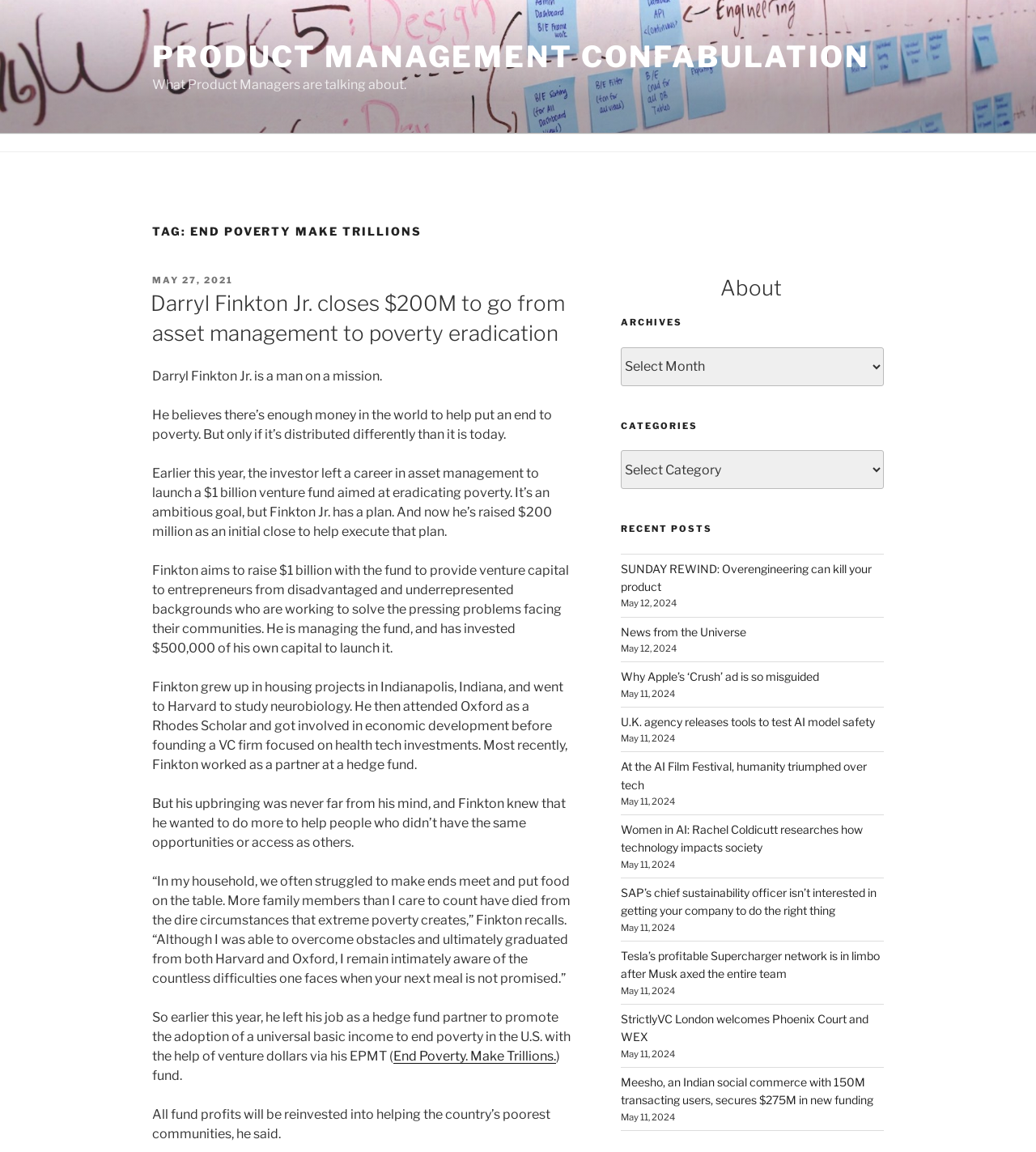Explain the webpage in detail.

The webpage is about a blog or news site focused on product management and entrepreneurship, with a specific emphasis on eradicating poverty. At the top, there is a prominent link to "PRODUCT MANAGEMENT CONFABULATION" and a brief description "What Product Managers are talking about." Below this, there is a heading "TAG: END POVERTY MAKE TRILLIONS" which serves as a title for the main article.

The main article is about Darryl Finkton Jr., who has raised $200 million to launch a $1 billion venture fund aimed at eradicating poverty. The article describes Finkton's background, including his upbringing in housing projects and his education at Harvard and Oxford. It also outlines his plan to provide venture capital to entrepreneurs from disadvantaged and underrepresented backgrounds who are working to solve pressing community problems.

To the right of the main article, there are several headings and links, including "About", "ARCHIVES", "CATEGORIES", and "RECENT POSTS". The "RECENT POSTS" section lists several article titles with links, along with their corresponding dates.

Overall, the webpage has a clean and organized layout, with a clear focus on the main article and easy access to other sections and articles.